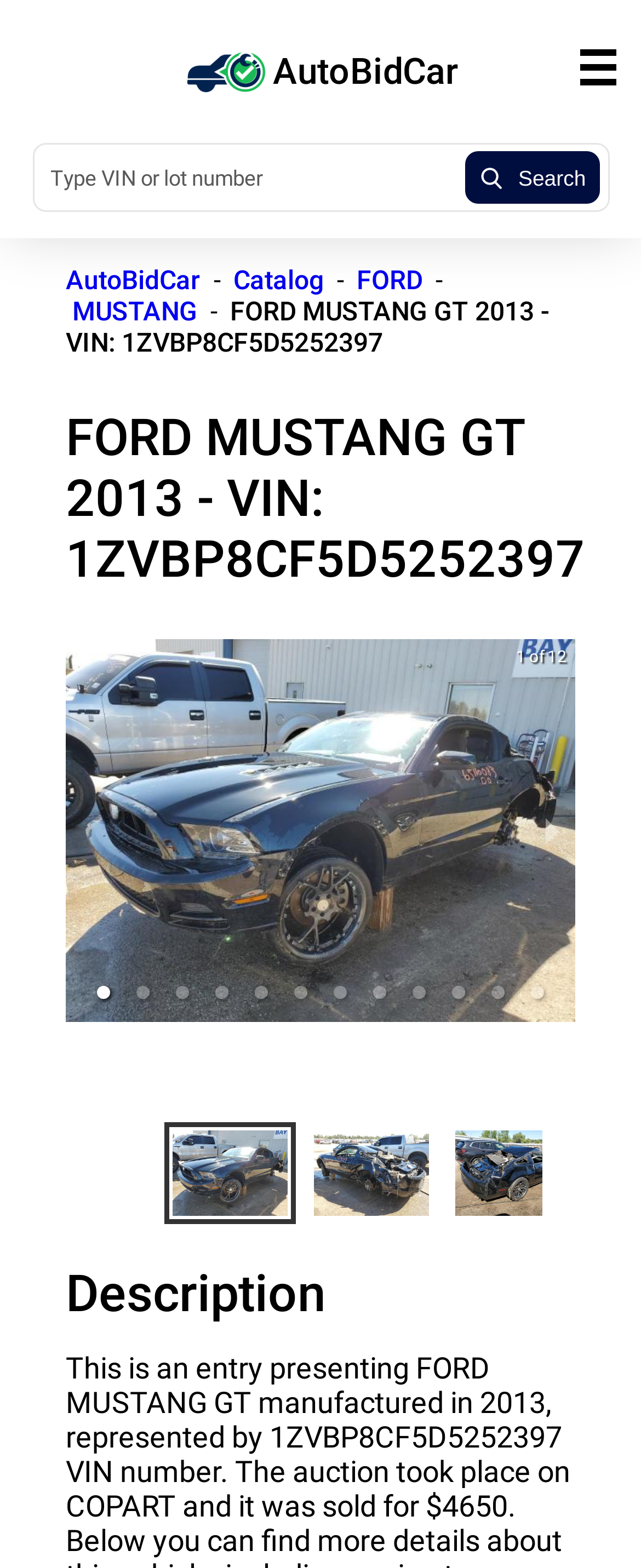Generate a comprehensive description of the contents of the webpage.

This webpage is about a 2013 Ford Mustang GT with a VIN number of 1ZVBP8CF5D5252397. At the top, there is a logo image and a search bar with a search button. Below the search bar, there are links to "AutoBidCar", "Catalog", "FORD", and "MUSTANG". 

The main content of the page is divided into two sections. On the left, there is a heading with the VIN number and the car's details. Below the heading, there are 12 slide item buttons, each representing a photo of the car. 

On the right, there is a large image of the car, which is the first photo. Below the image, there is a button to navigate to the next slide or item. There is also a text indicating that it is the first of 12 photos. 

Further down the page, there are three more slide item buttons, each with a smaller image of the car. Below these buttons, there is another button to navigate to the next slide or item. 

The page also contains a description section, which provides details about the car, including its manufacturer, model, year, and VIN number. Additionally, it mentions that the car was sold at a COPART auction for $4650.